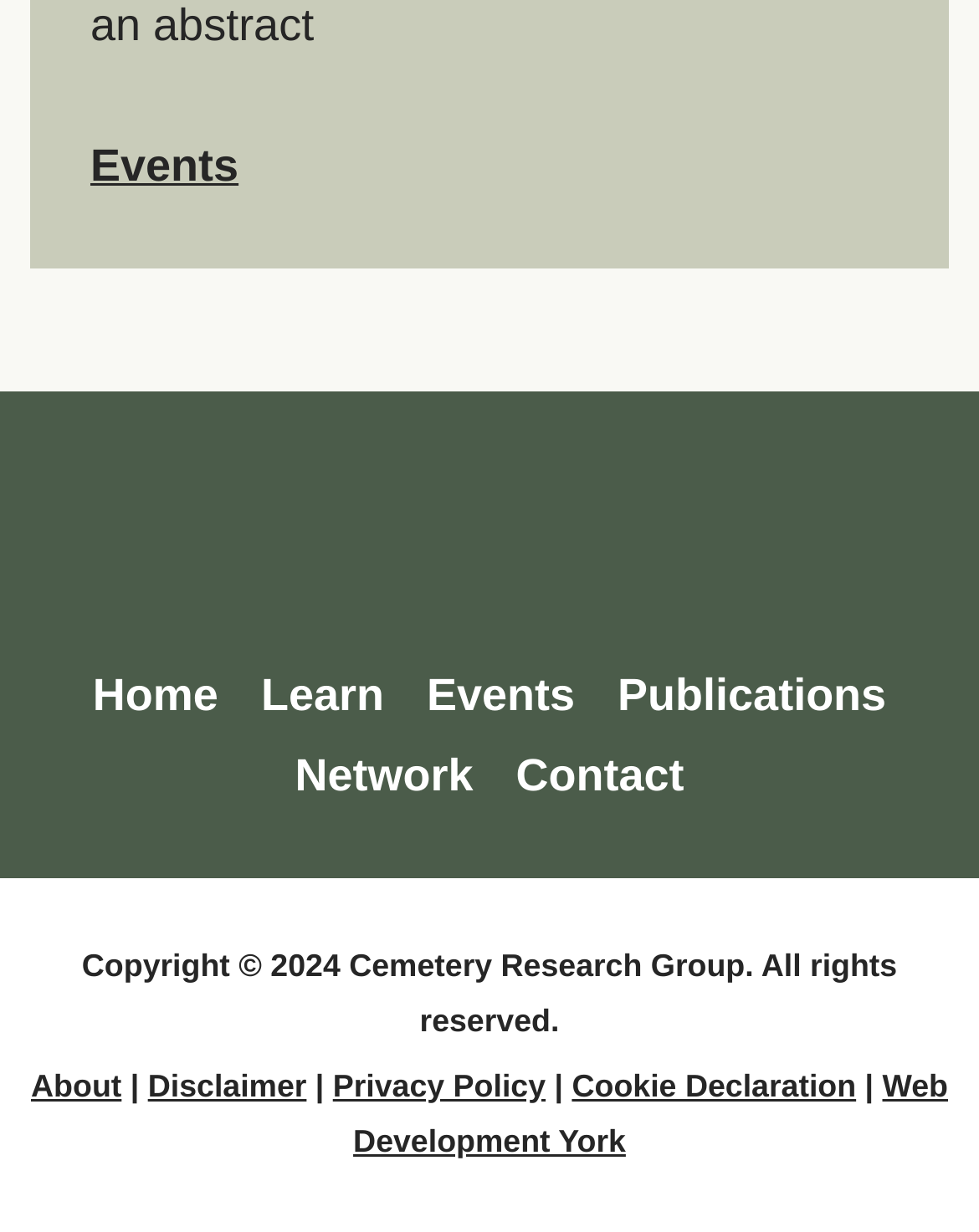Please identify the bounding box coordinates of the element's region that needs to be clicked to fulfill the following instruction: "learn more about cemetery research". The bounding box coordinates should consist of four float numbers between 0 and 1, i.e., [left, top, right, bottom].

[0.267, 0.543, 0.405, 0.584]